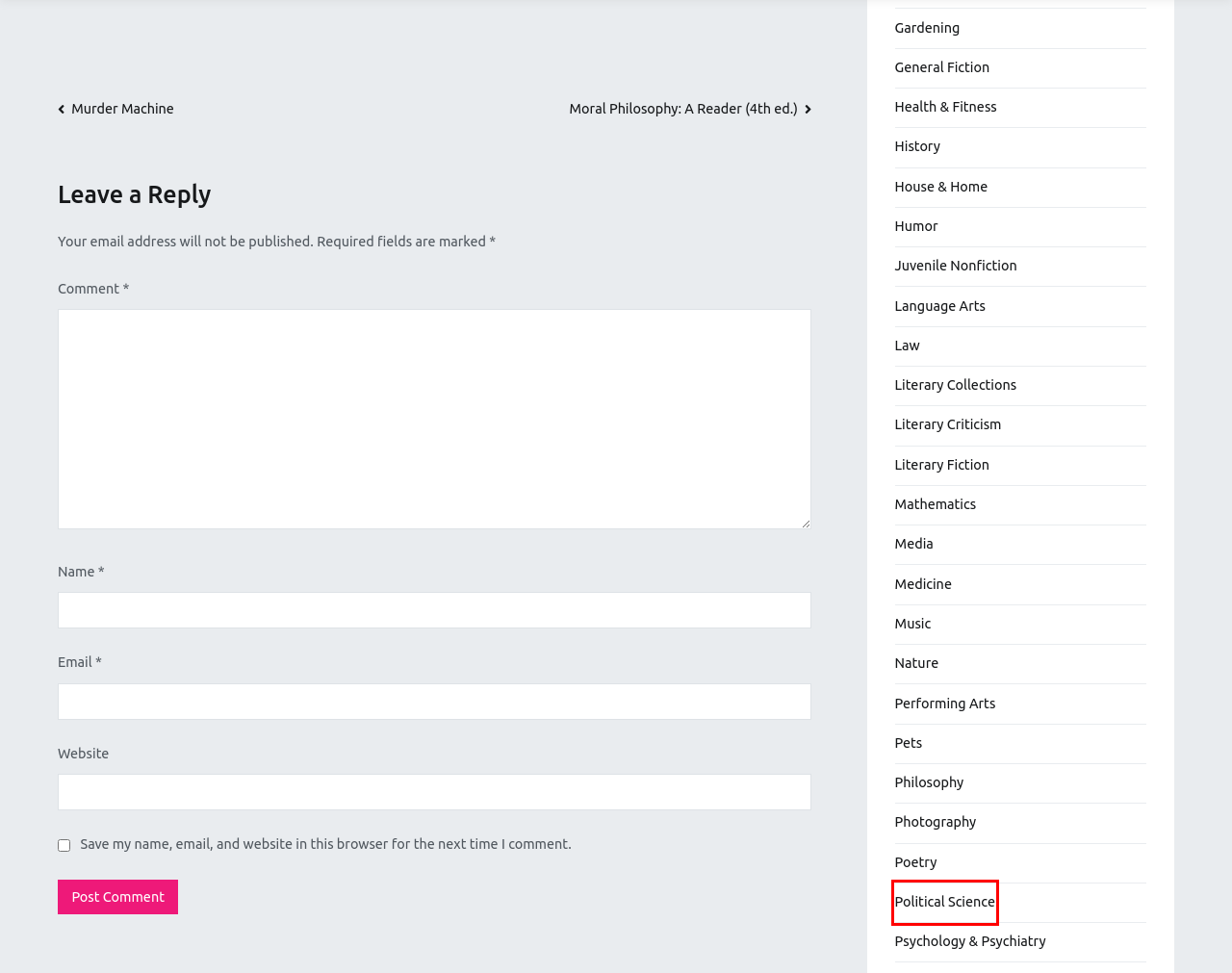You are given a screenshot of a webpage with a red bounding box around an element. Choose the most fitting webpage description for the page that appears after clicking the element within the red bounding box. Here are the candidates:
A. Pets - [ Book Shop ]
B. Juvenile Nonfiction - [ Book Shop ]
C. Humor - [ Book Shop ]
D. History - [ Book Shop ]
E. Literary Collections - [ Book Shop ]
F. Literary Criticism - [ Book Shop ]
G. Medicine - [ Book Shop ]
H. Political Science - [ Book Shop ]

H